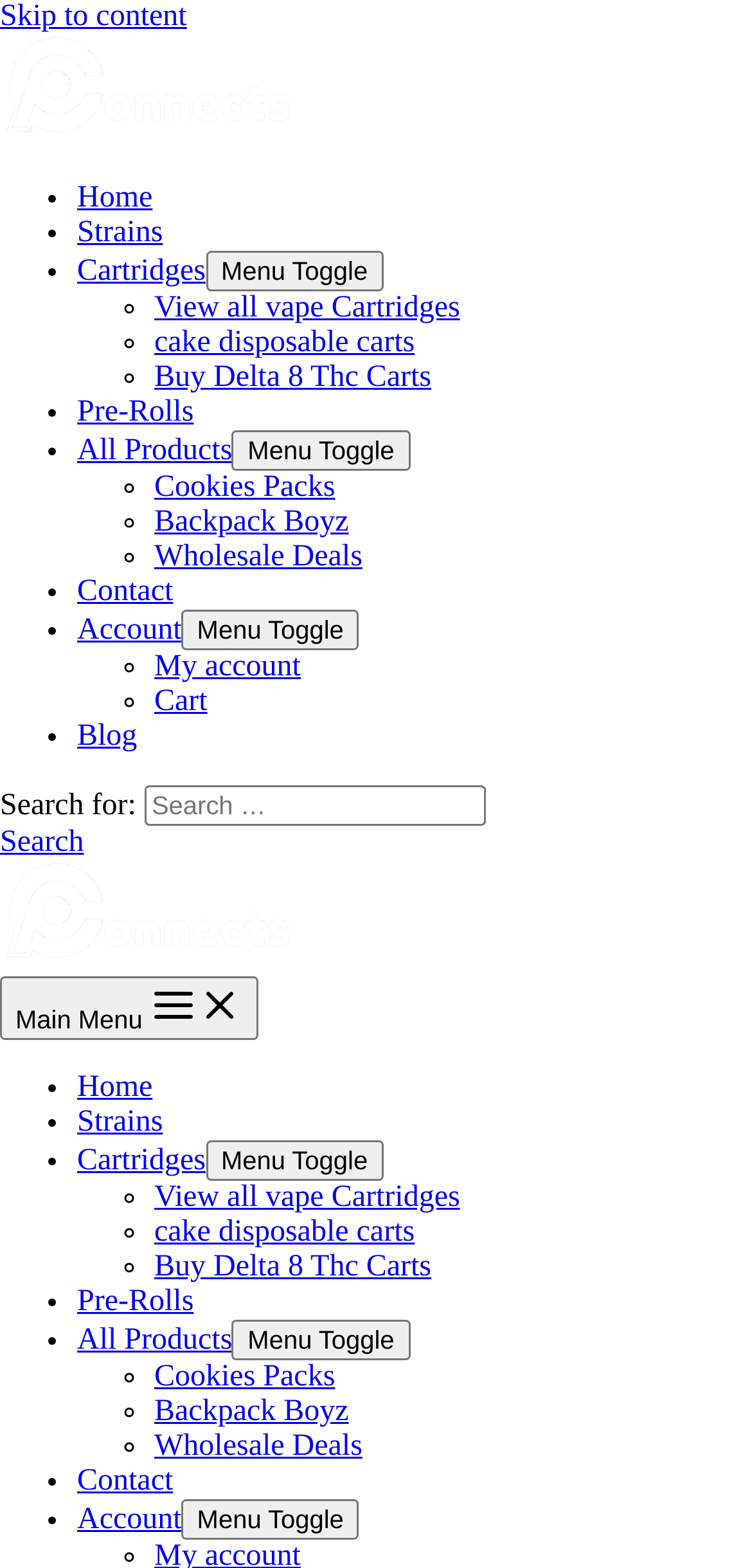Are there any images on the webpage?
Observe the image and answer the question with a one-word or short phrase response.

Yes